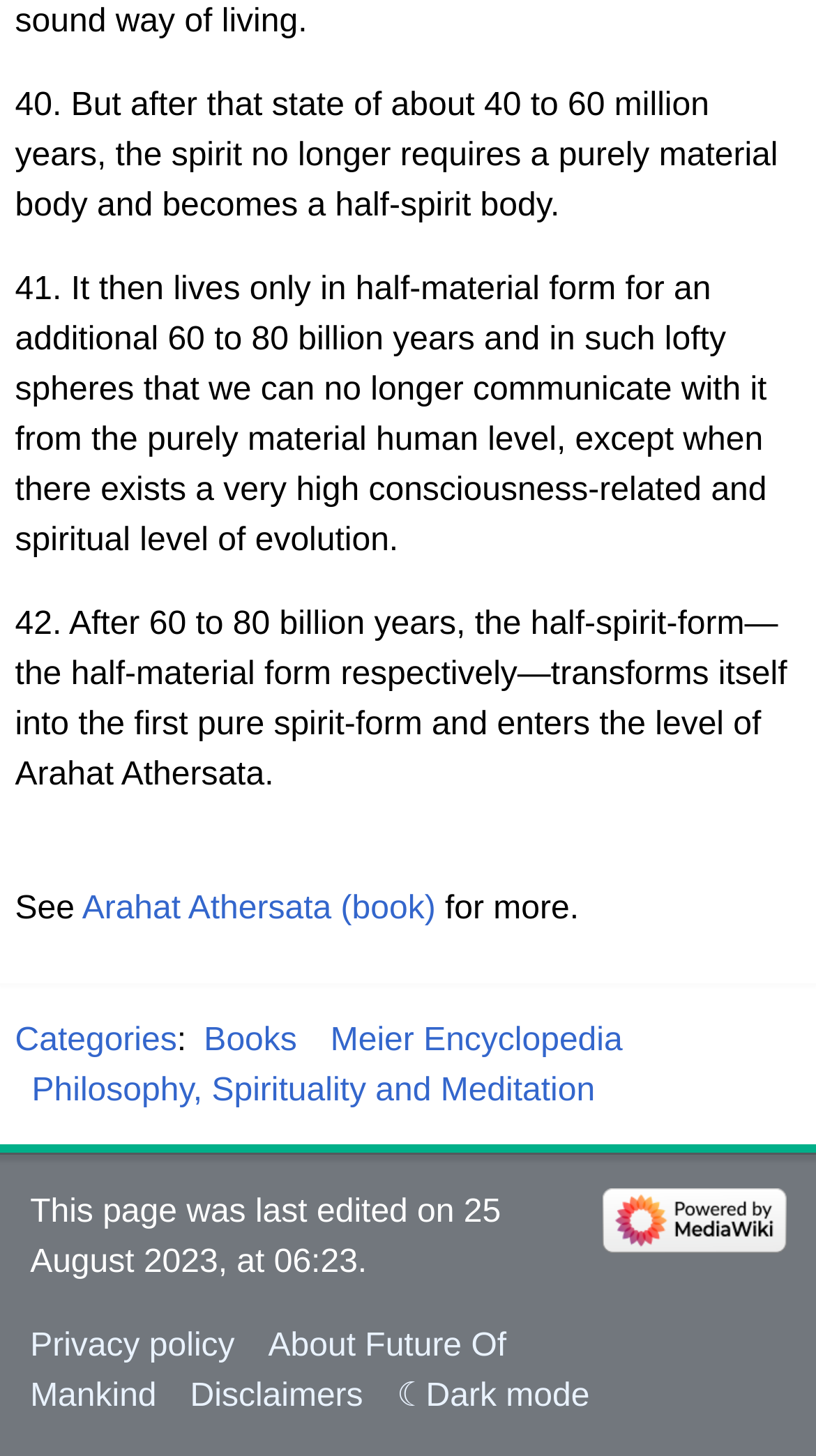Please provide the bounding box coordinates for the UI element as described: "Dark mode". The coordinates must be four floats between 0 and 1, represented as [left, top, right, bottom].

[0.486, 0.947, 0.723, 0.972]